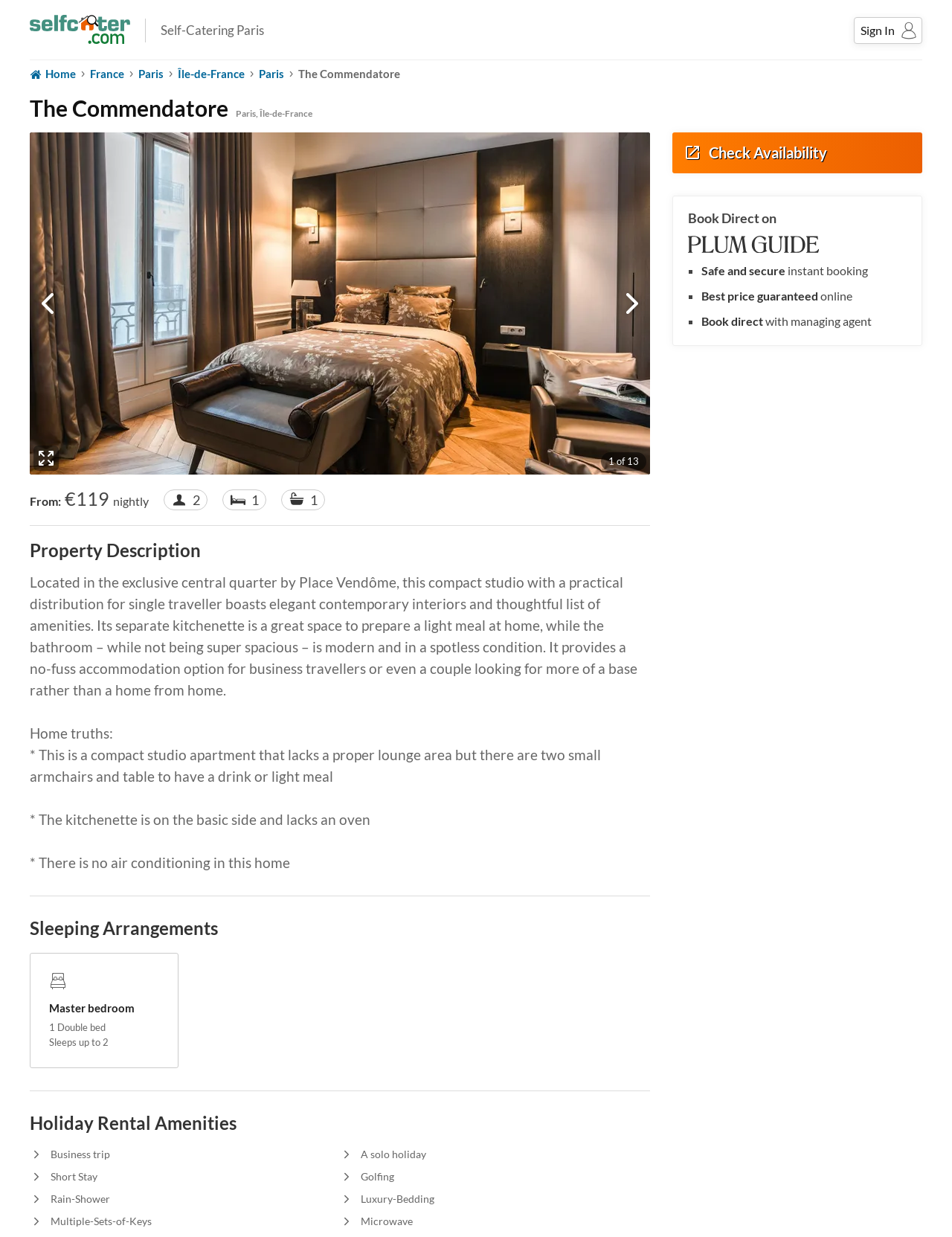Please answer the following question using a single word or phrase: 
What is the nightly price of the holiday rental?

€119